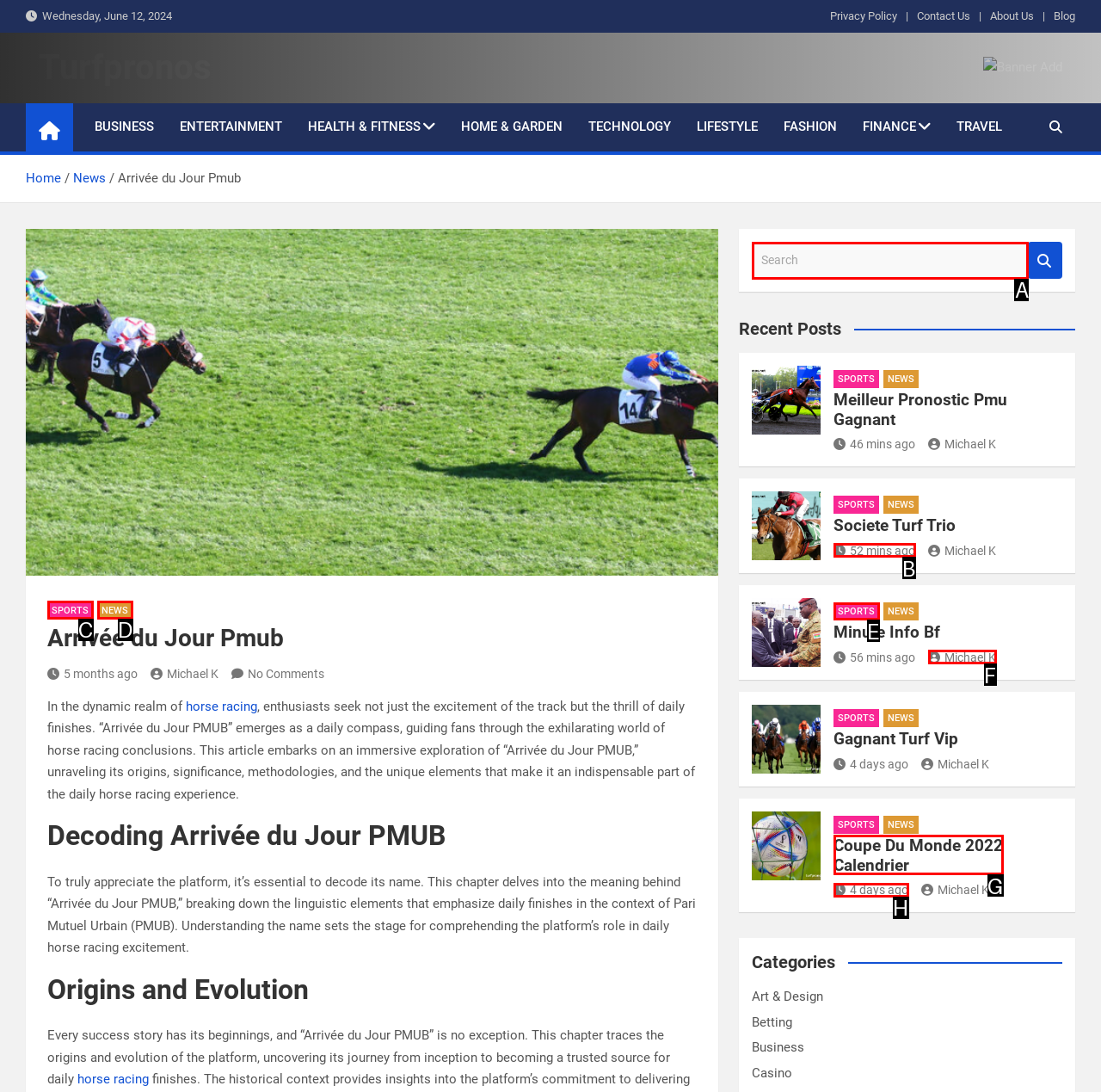Select the option that fits this description: parent_node: Search name="s" placeholder="Search"
Answer with the corresponding letter directly.

A